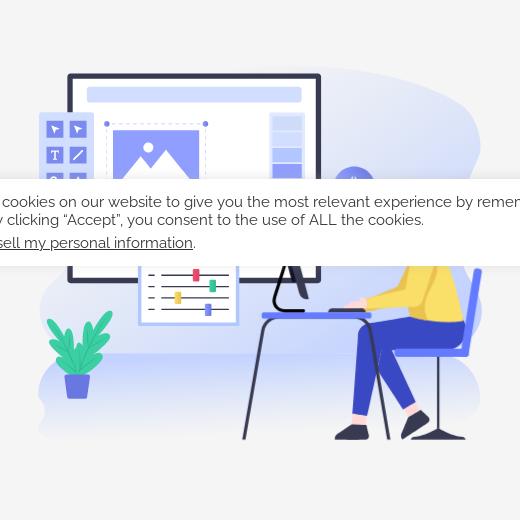Give a thorough explanation of the elements present in the image.

The image depicts a user-friendly interface for designing logos, featuring a computer screen displaying a logo design with placeholder elements like mountains and images. To the side, icons related to design tools such as shape options are visible, suggesting a focus on customization. A person is seated at a desk, engaged in the design process, with graphical interfaces indicating capabilities for manipulating logo elements. The background features a soft color palette, enhancing the visual appeal, while indicative design elements suggest an enjoyable and accessible experience in logo creation.